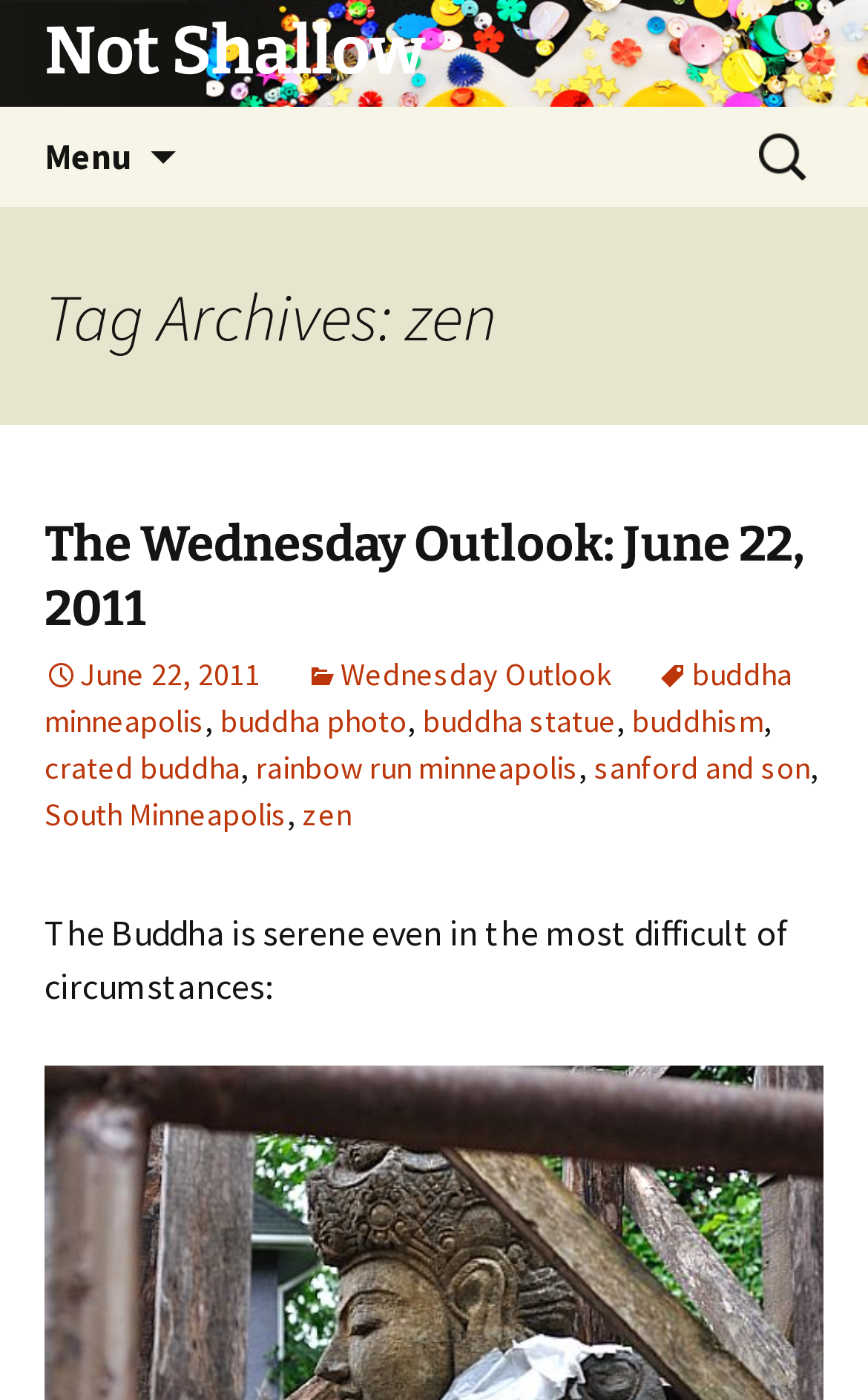How many links are in the Wednesday Outlook section?
Using the image as a reference, answer with just one word or a short phrase.

7